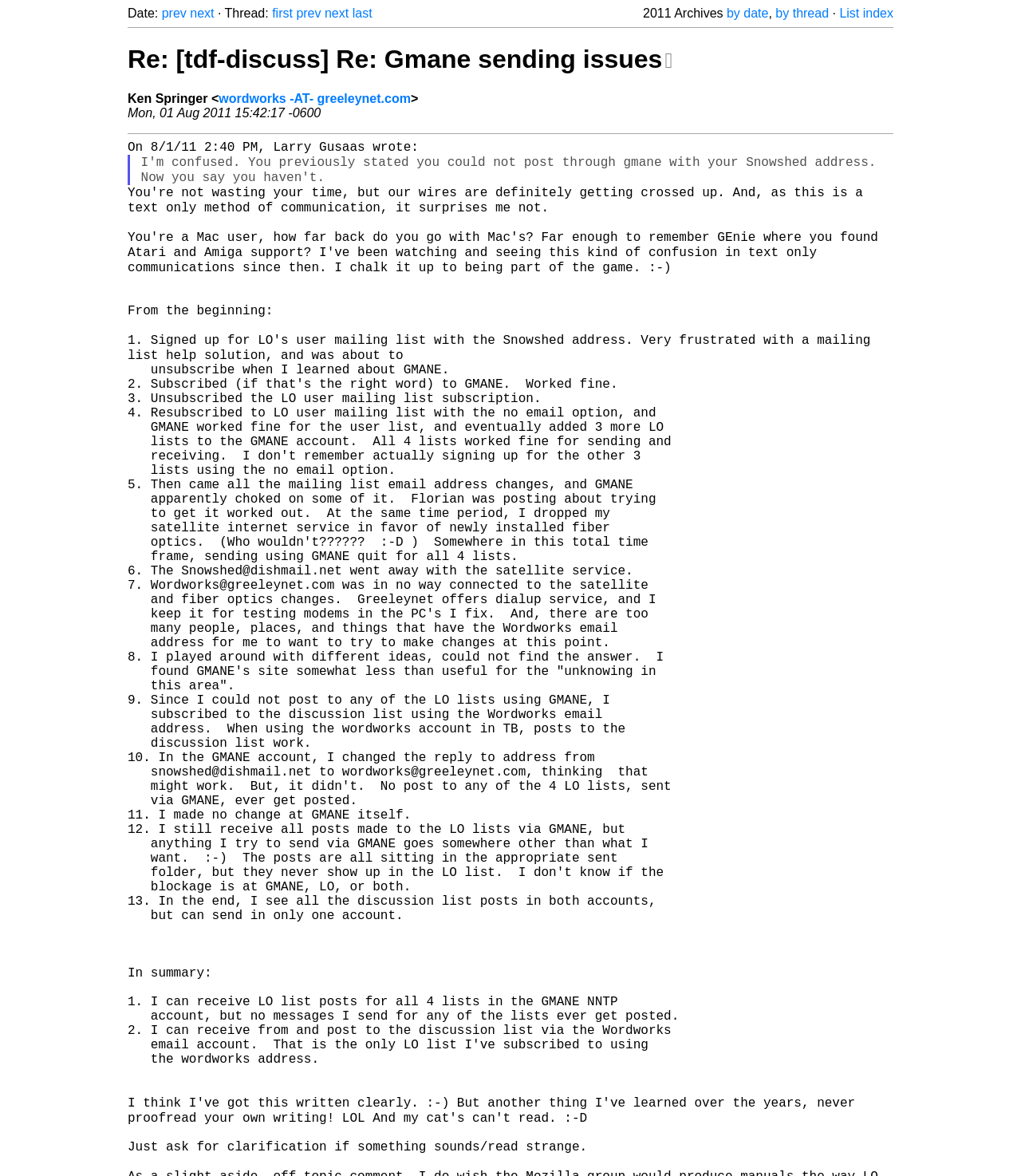Using the information in the image, could you please answer the following question in detail:
What is the date of the email?

I found the date of the email by looking at the text 'Mon, 01 Aug 2011 15:42:17 -0600' which is located below the sender's email address.